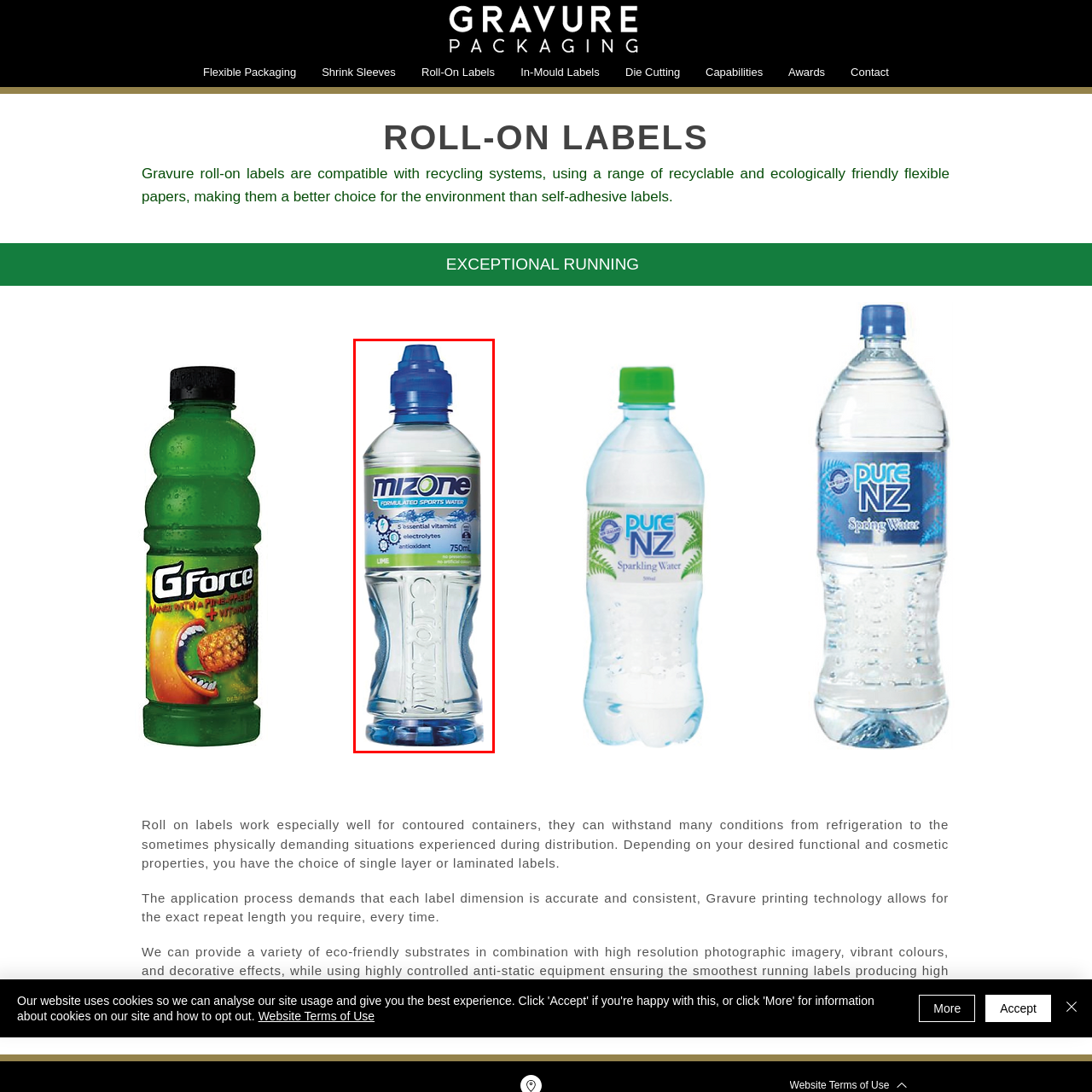What are some of the key attributes of the Mizone sports water?
Look at the section marked by the red bounding box and provide a single word or phrase as your answer.

6 essential vitamins, electrolytes, and antioxidant